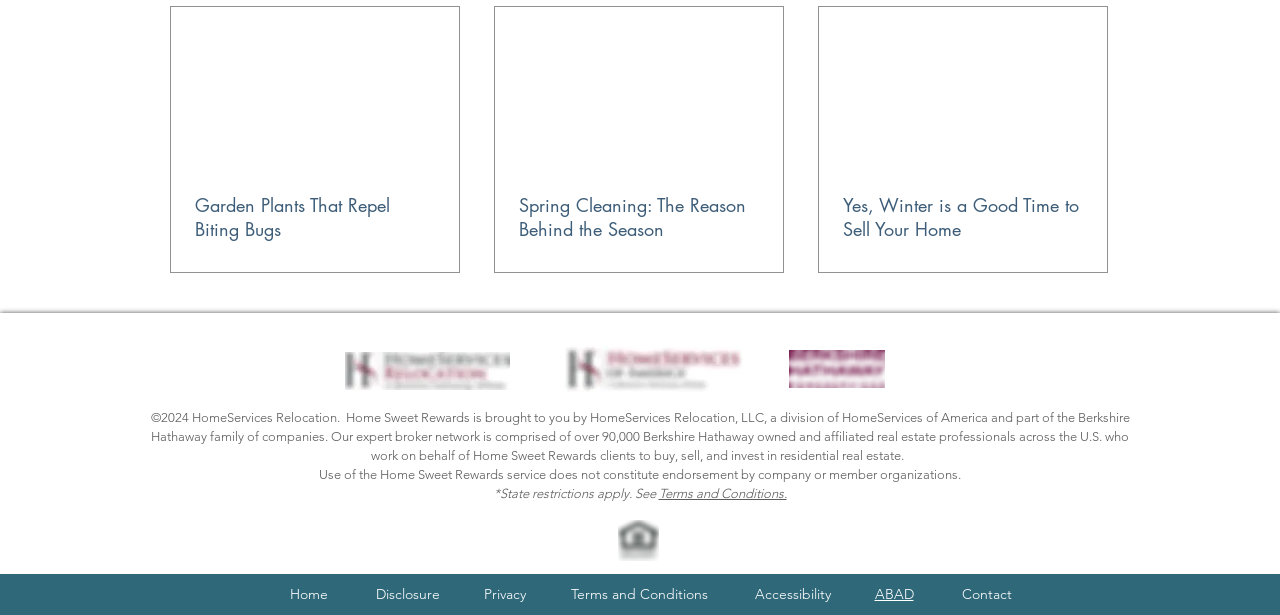How many articles are on the webpage?
Provide a short answer using one word or a brief phrase based on the image.

3